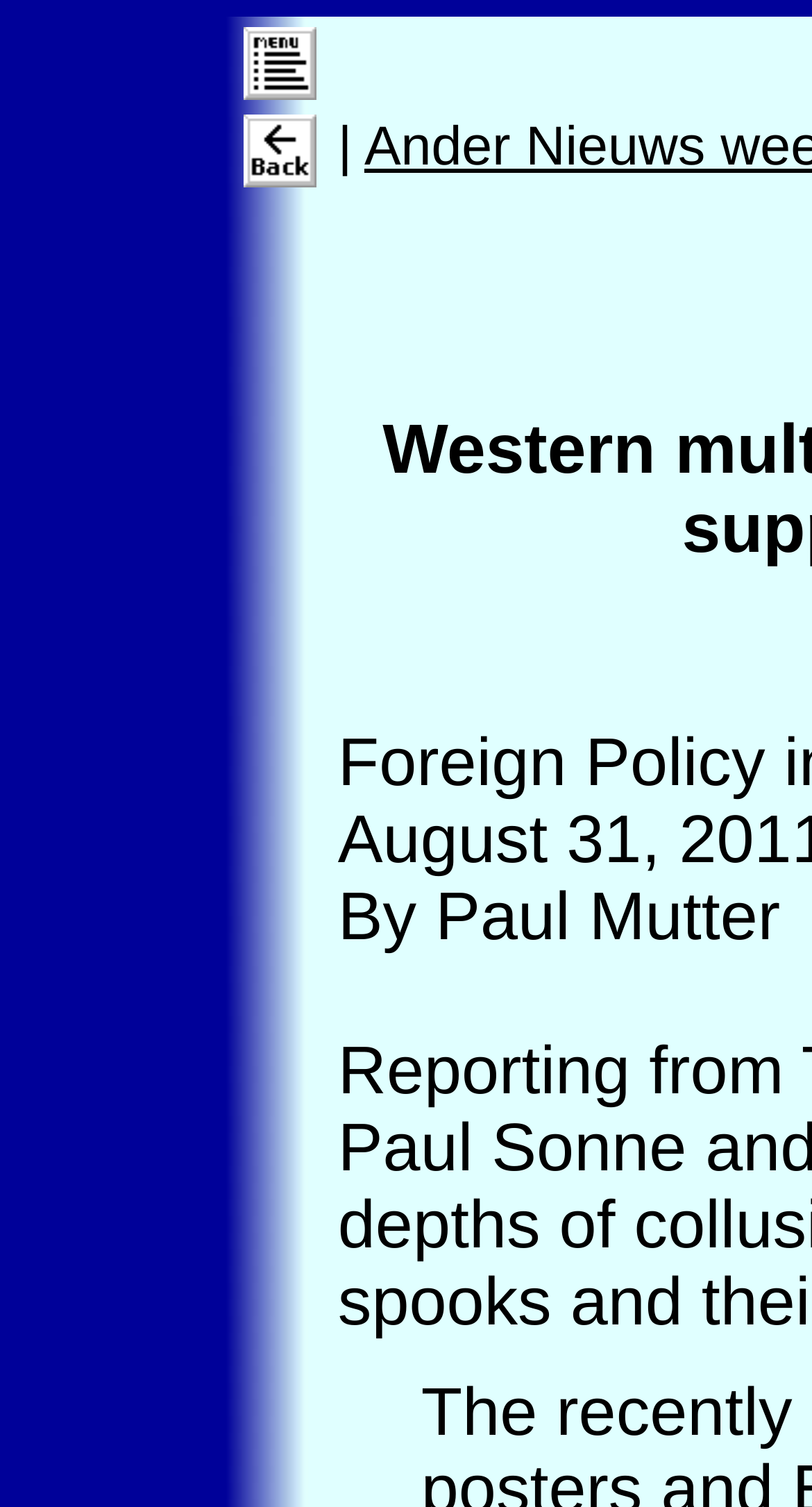What is the author of the article? Using the information from the screenshot, answer with a single word or phrase.

Paul Mutter